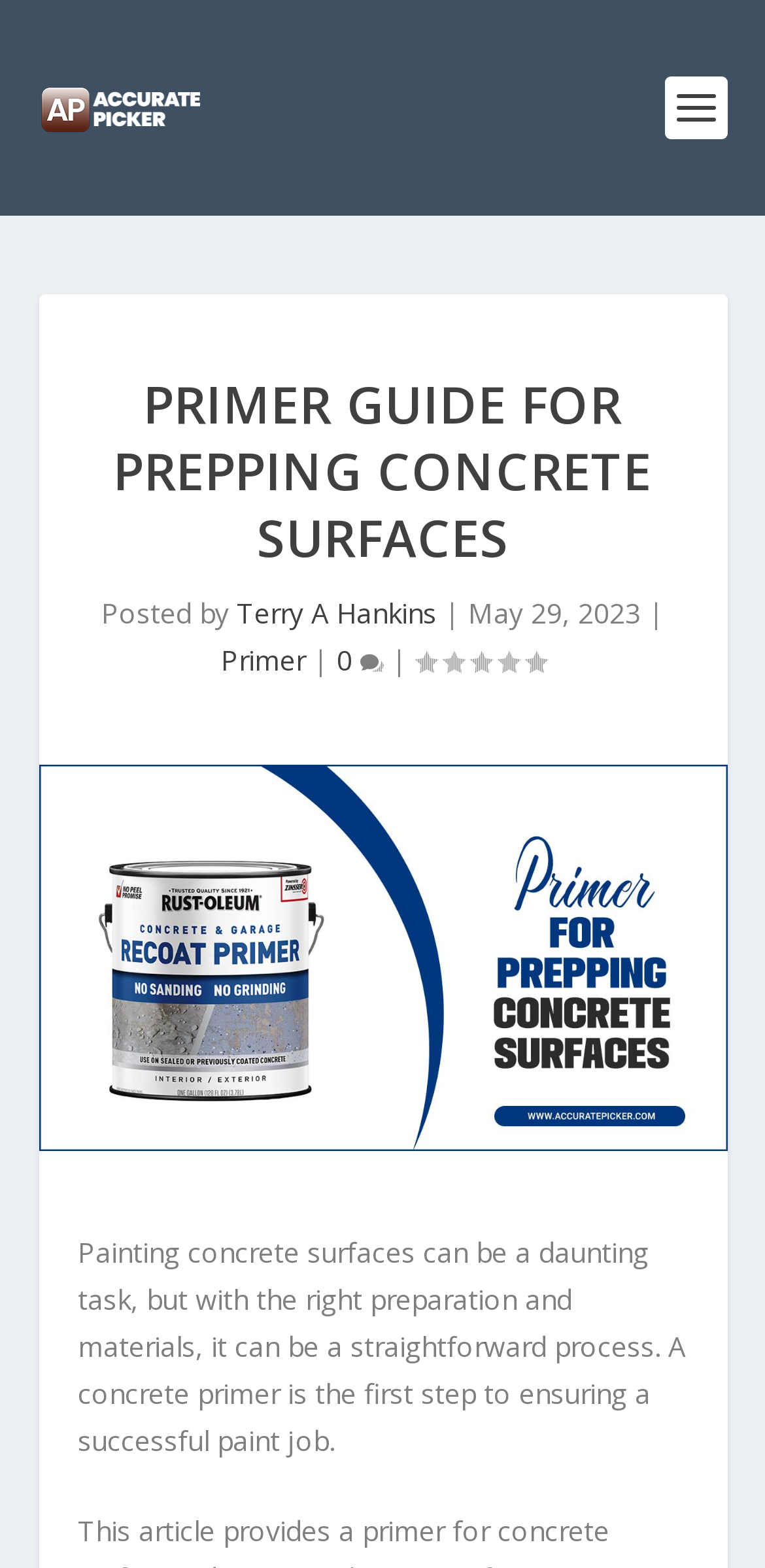Please find the bounding box for the UI component described as follows: "Terry A Hankins".

[0.309, 0.379, 0.571, 0.403]